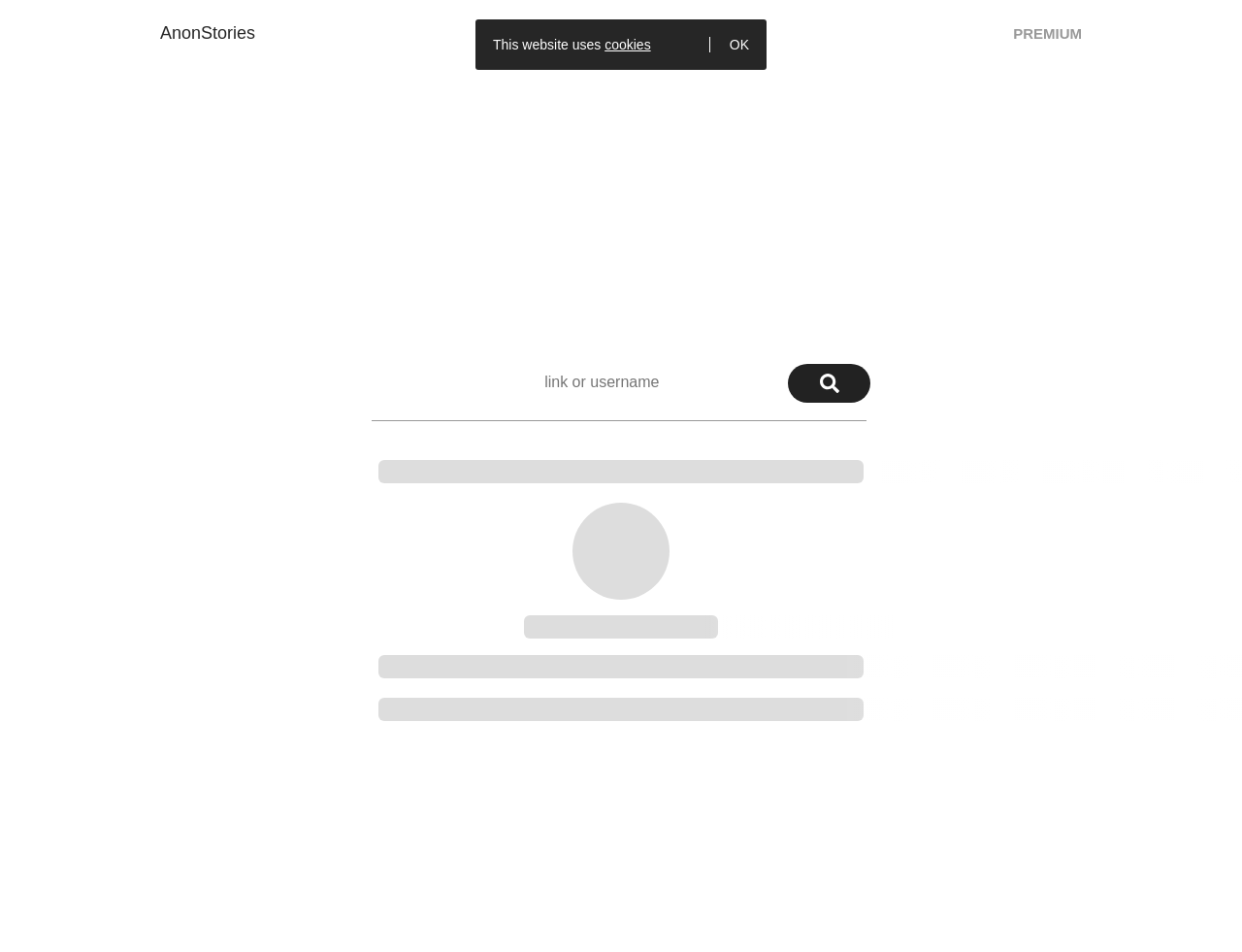Summarize the webpage with intricate details.

The webpage is about an Instagram Story Viewer and Downloader tool, specifically for the account "pepeaguilar_oficial". At the top, there is a dialog box for cookie consent, which contains a brief message "This website uses" and two buttons: "learn more about cookies" and "dismiss cookie message". The "dismiss cookie message" button has an "OK" label.

Below the dialog box, there are two links: "AnonStories" on the left and "PREMIUM" on the right. 

In the middle of the page, there is a large iframe taking up most of the width, which is an advertisement. 

Underneath the advertisement, there is a textbox with a label "link or username" where users can input their desired Instagram link or username. 

On the right side of the textbox, there is a section with a heading and an image. The heading is not explicitly stated, but it seems to be related to the Instagram Story Viewer tool. Below the heading, there is another heading with no explicit text.